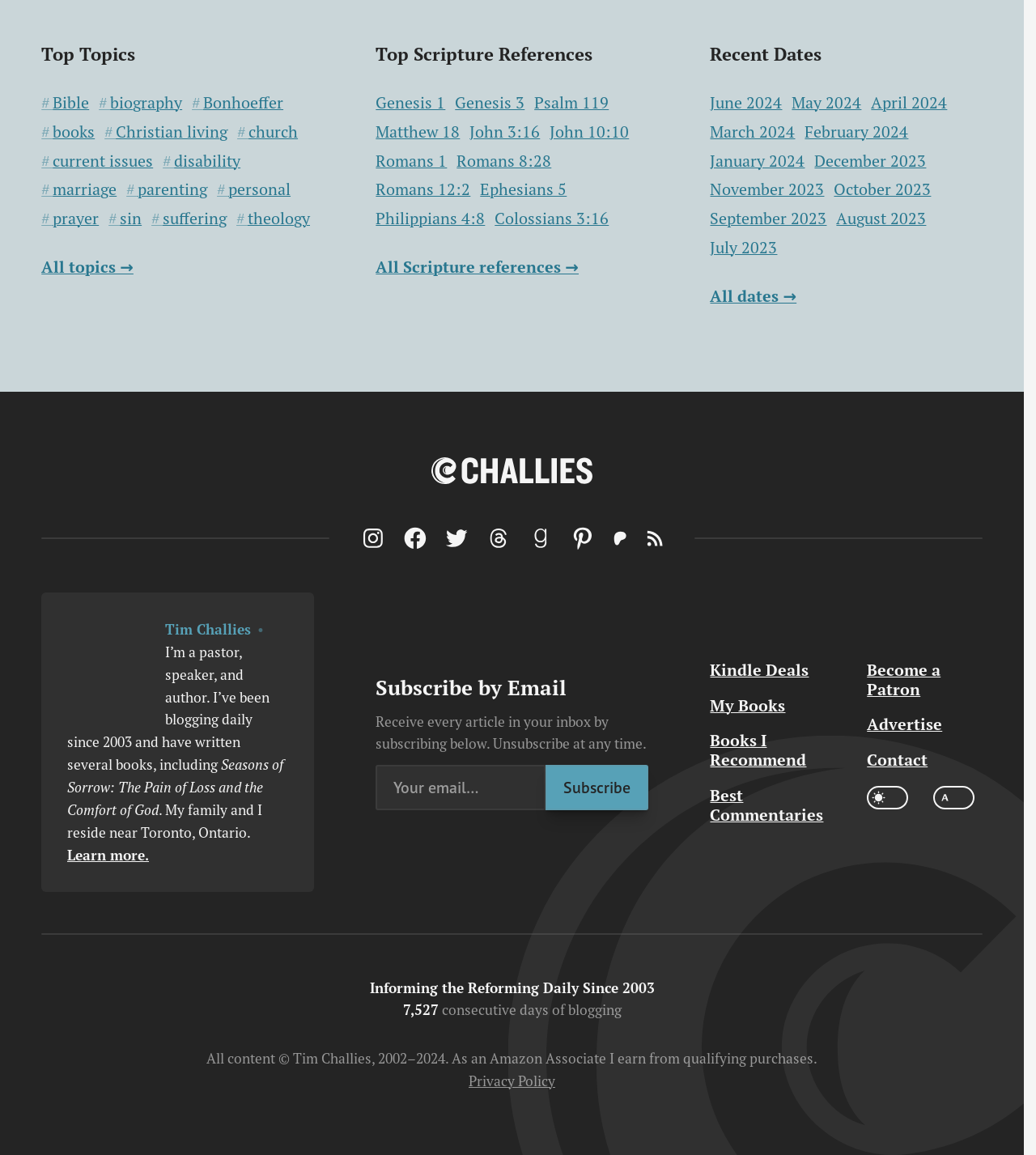Give a succinct answer to this question in a single word or phrase: 
What is the topic of the book 'Seasons of Sorrow'?

Loss and comfort of God